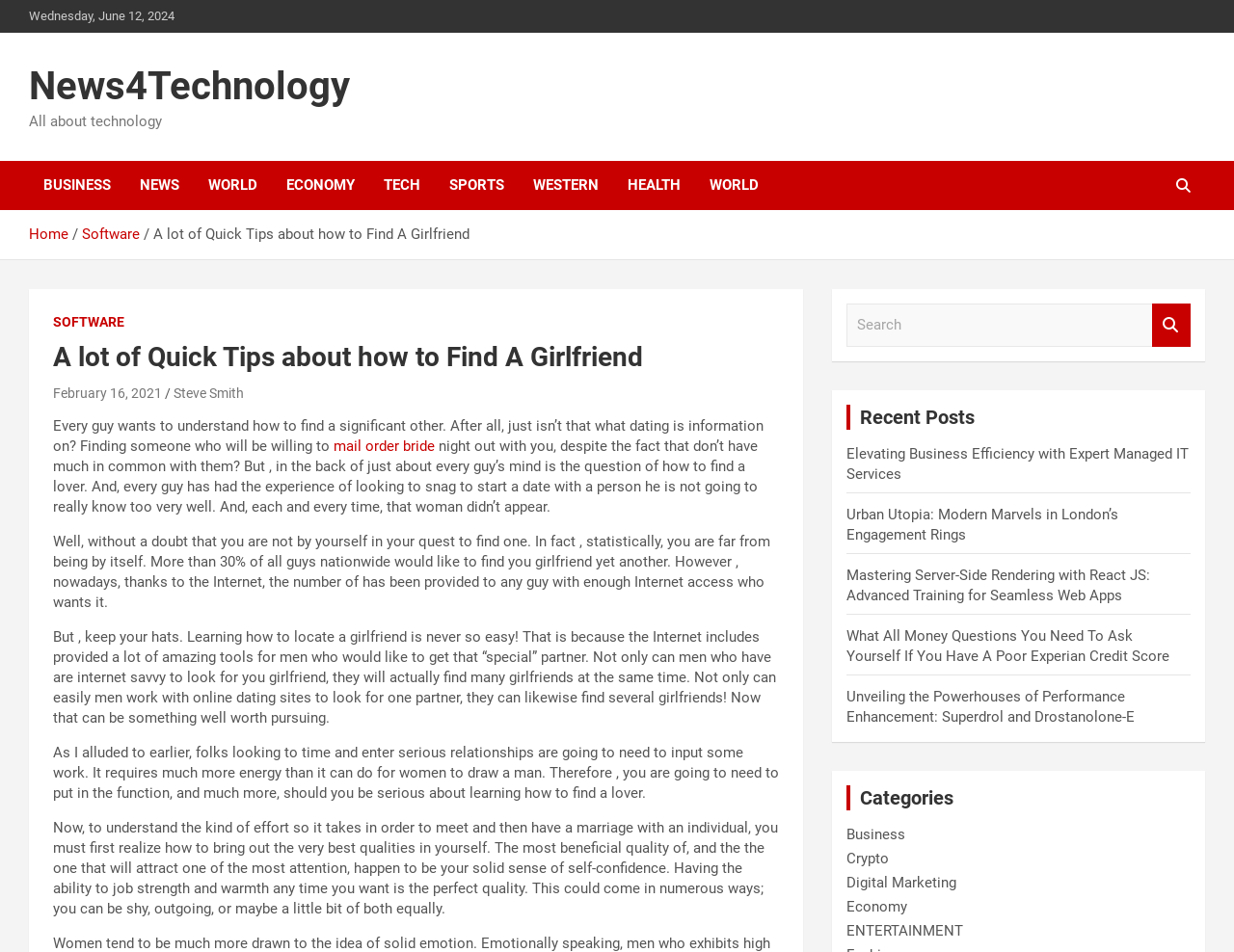Please respond to the question with a concise word or phrase:
What is the date of the article?

February 16, 2021